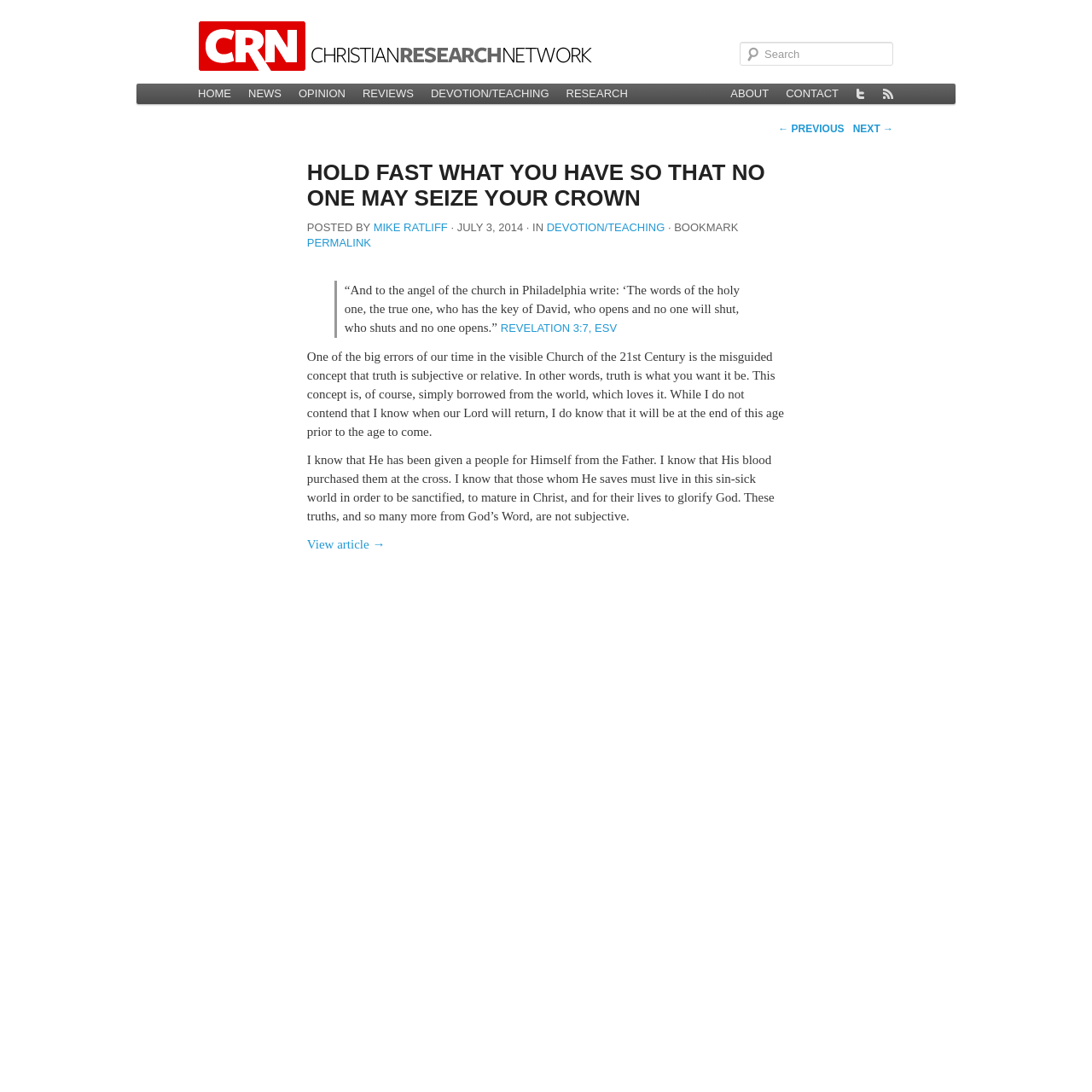Locate the bounding box coordinates of the area where you should click to accomplish the instruction: "Click on the 'Home' link".

None